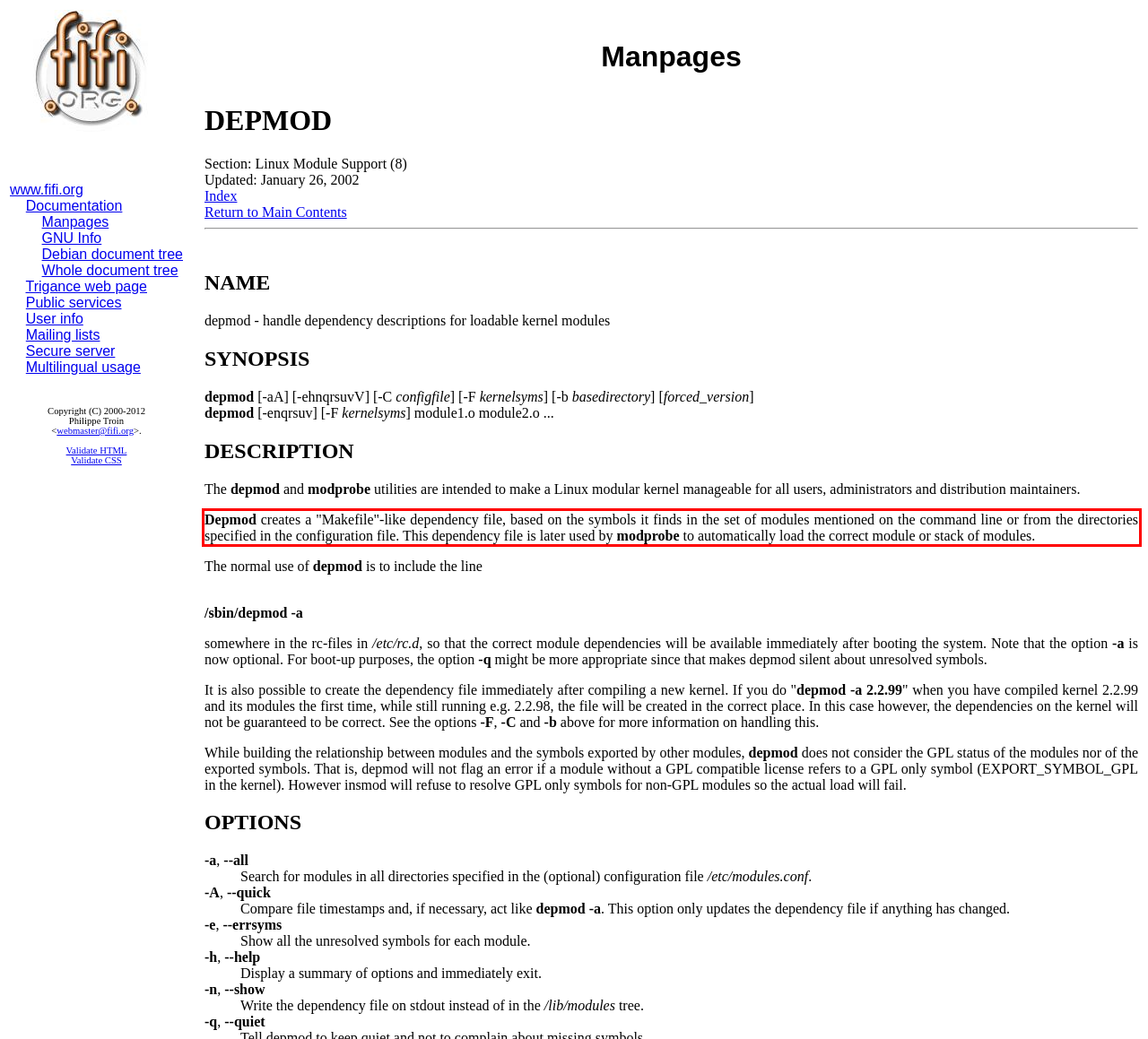Please examine the webpage screenshot containing a red bounding box and use OCR to recognize and output the text inside the red bounding box.

Depmod creates a "Makefile"-like dependency file, based on the symbols it finds in the set of modules mentioned on the command line or from the directories specified in the configuration file. This dependency file is later used by modprobe to automatically load the correct module or stack of modules.